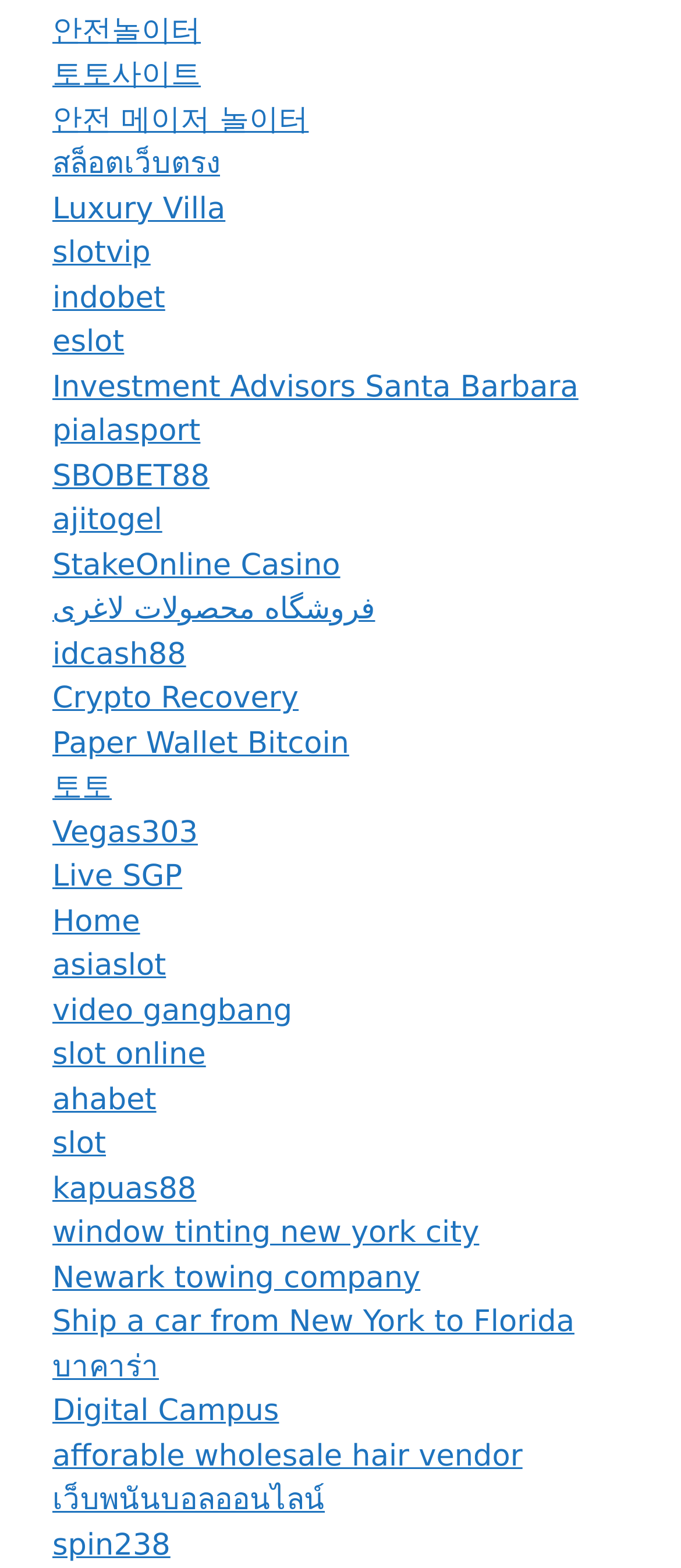Please identify the bounding box coordinates of the area that needs to be clicked to follow this instruction: "Visit 토토사이트 website".

[0.077, 0.037, 0.295, 0.059]